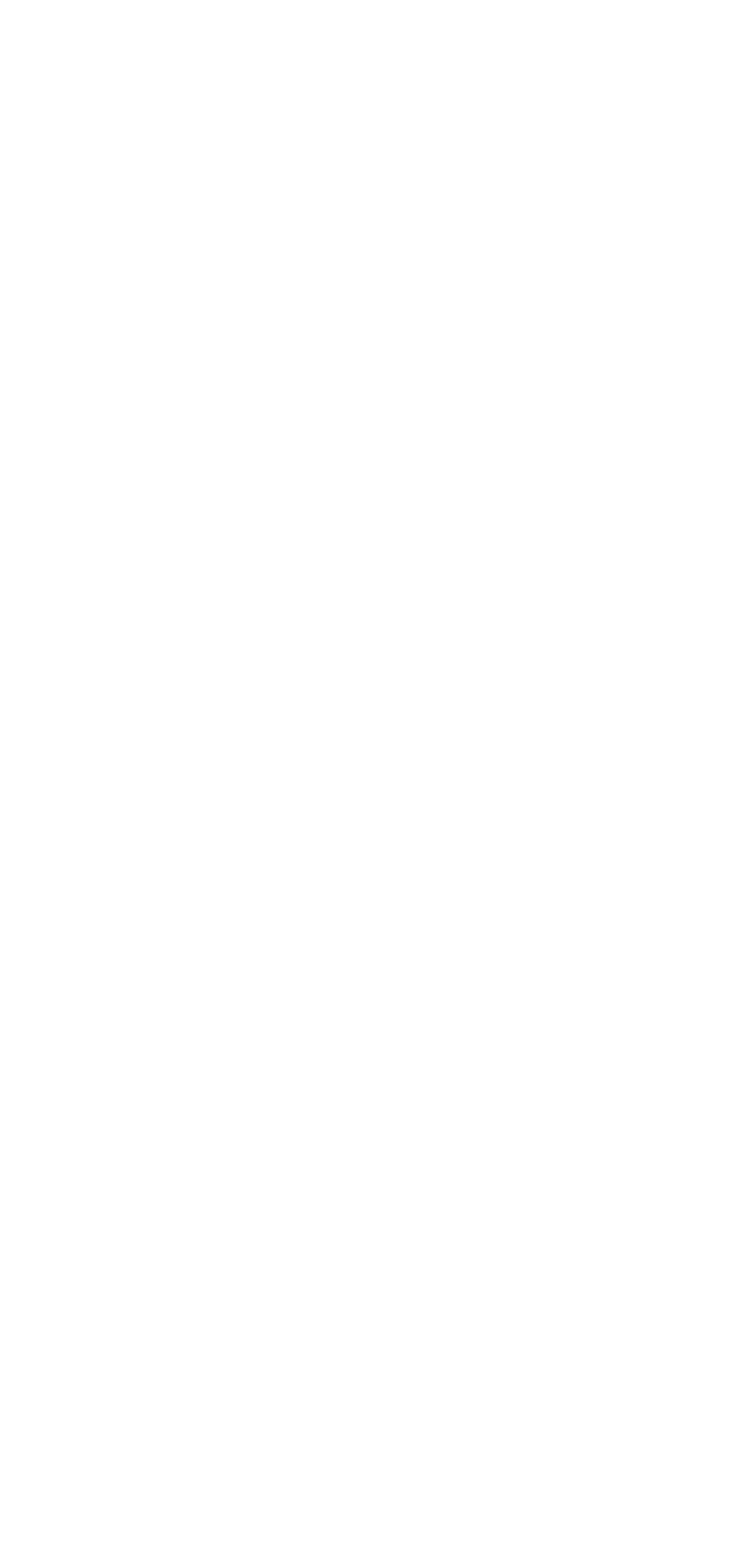Please predict the bounding box coordinates (top-left x, top-left y, bottom-right x, bottom-right y) for the UI element in the screenshot that fits the description: Screenshot

[0.036, 0.836, 0.509, 0.894]